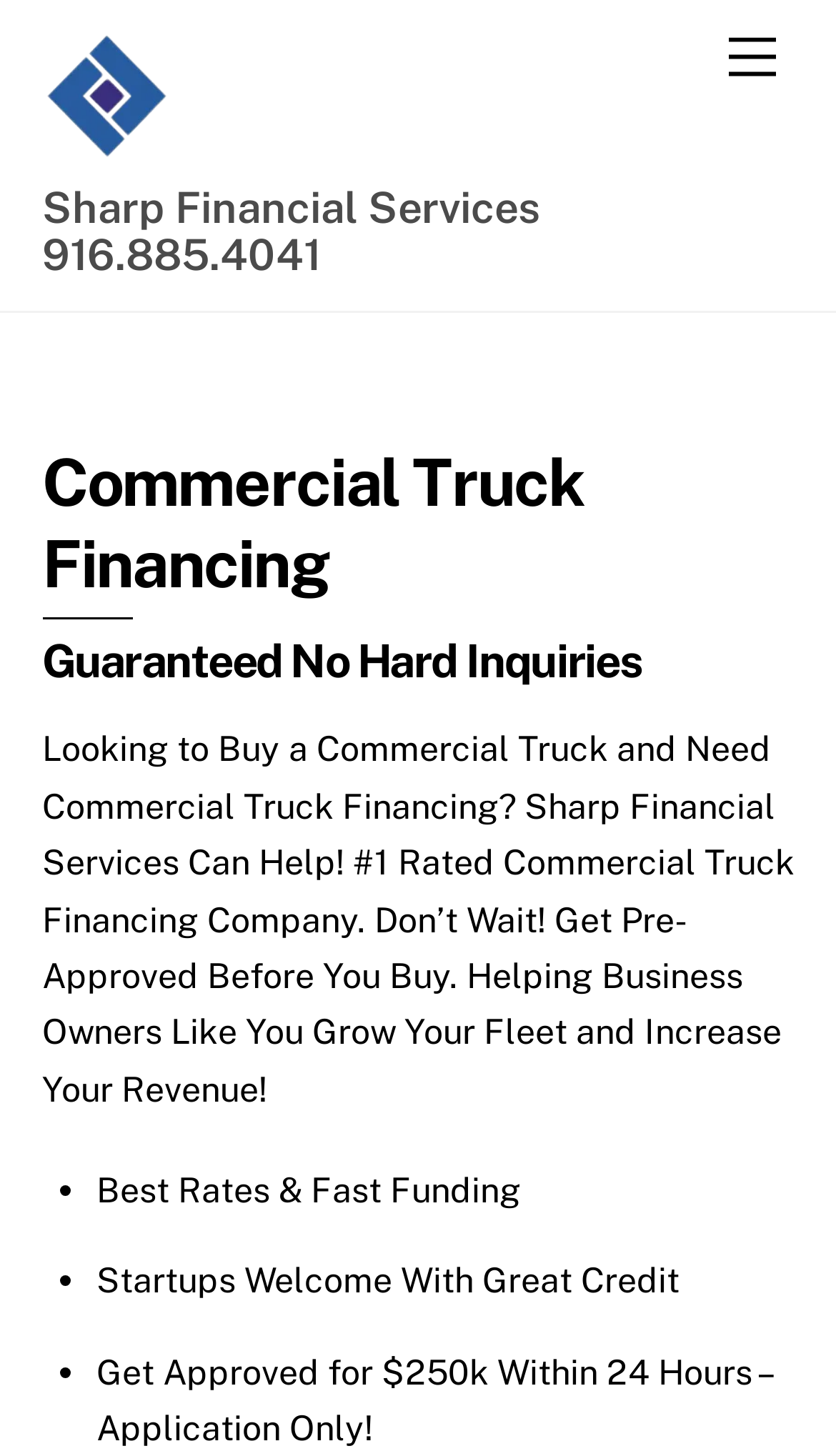Determine the title of the webpage and give its text content.

Commercial Truck Financing
Guaranteed No Hard Inquiries